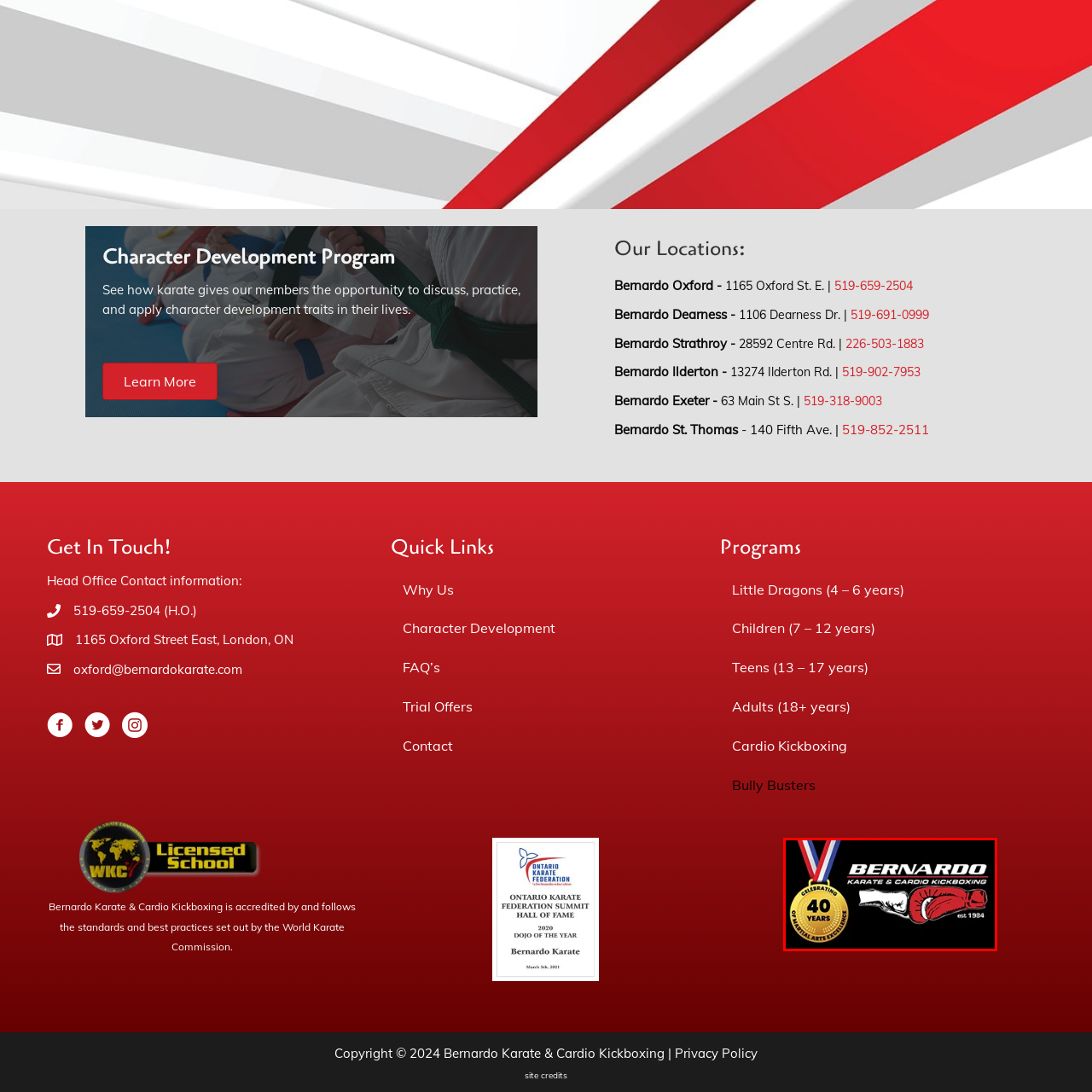Observe the image within the red outline and respond to the ensuing question with a detailed explanation based on the visual aspects of the image: 
What is the anniversary being celebrated?

The image features a promotional graphic celebrating the 40th anniversary of Bernardo Karate & Cardio Kickboxing, as inscribed on the gold medal at the center.